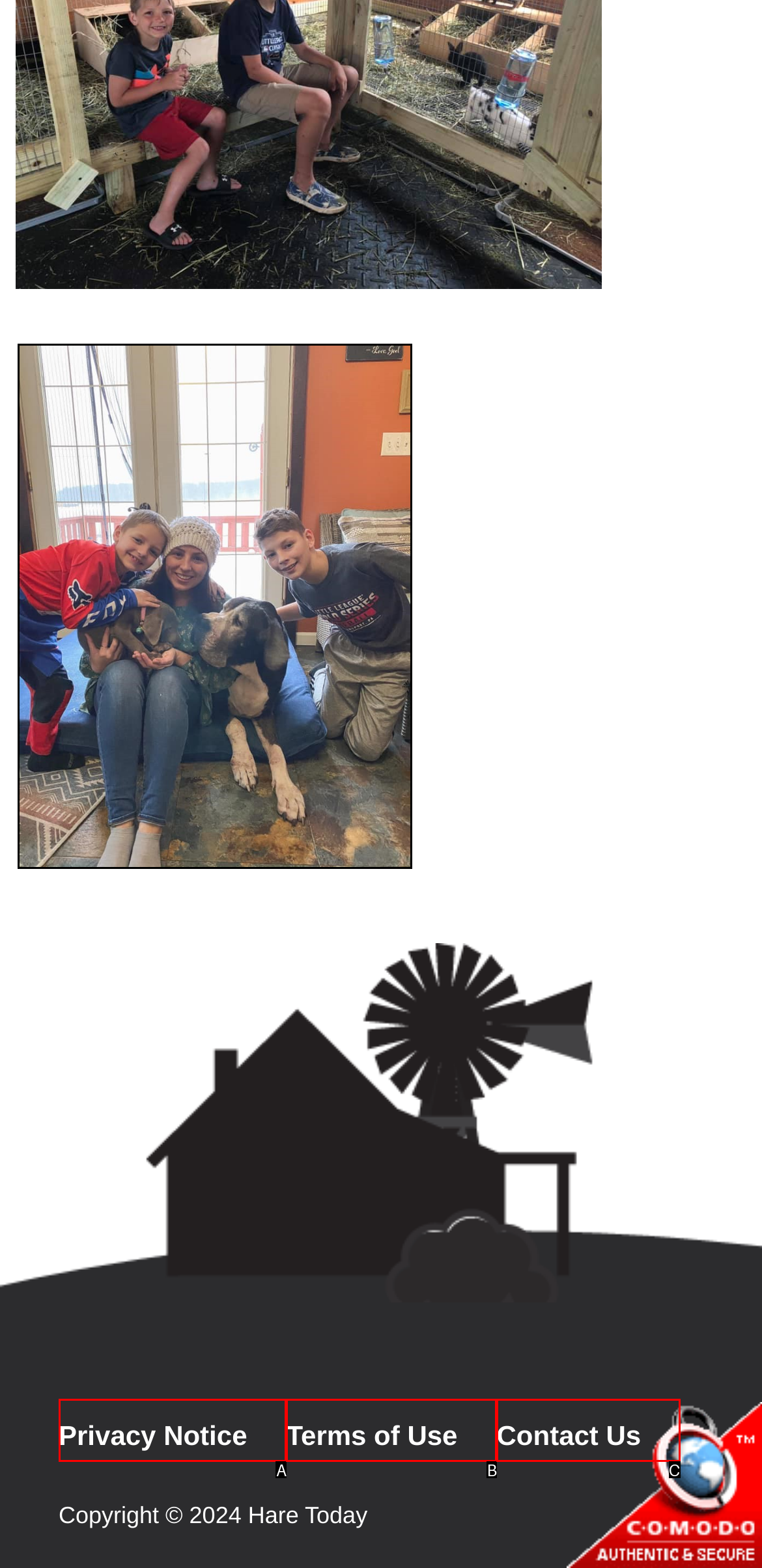From the given choices, determine which HTML element matches the description: Privacy Notice. Reply with the appropriate letter.

A